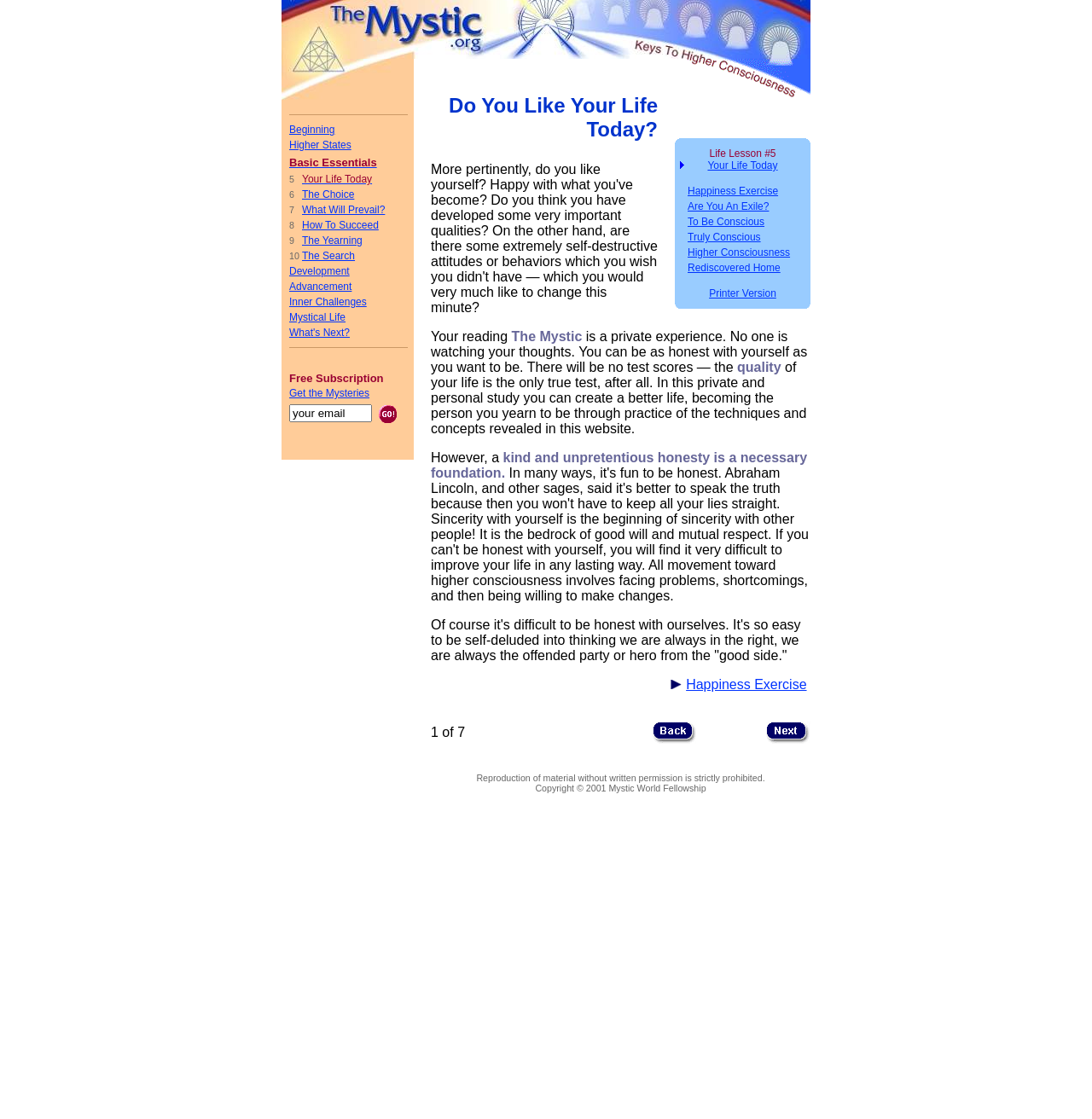Please locate the bounding box coordinates of the element's region that needs to be clicked to follow the instruction: "Click the 'Higher States' link". The bounding box coordinates should be provided as four float numbers between 0 and 1, i.e., [left, top, right, bottom].

[0.265, 0.124, 0.322, 0.135]